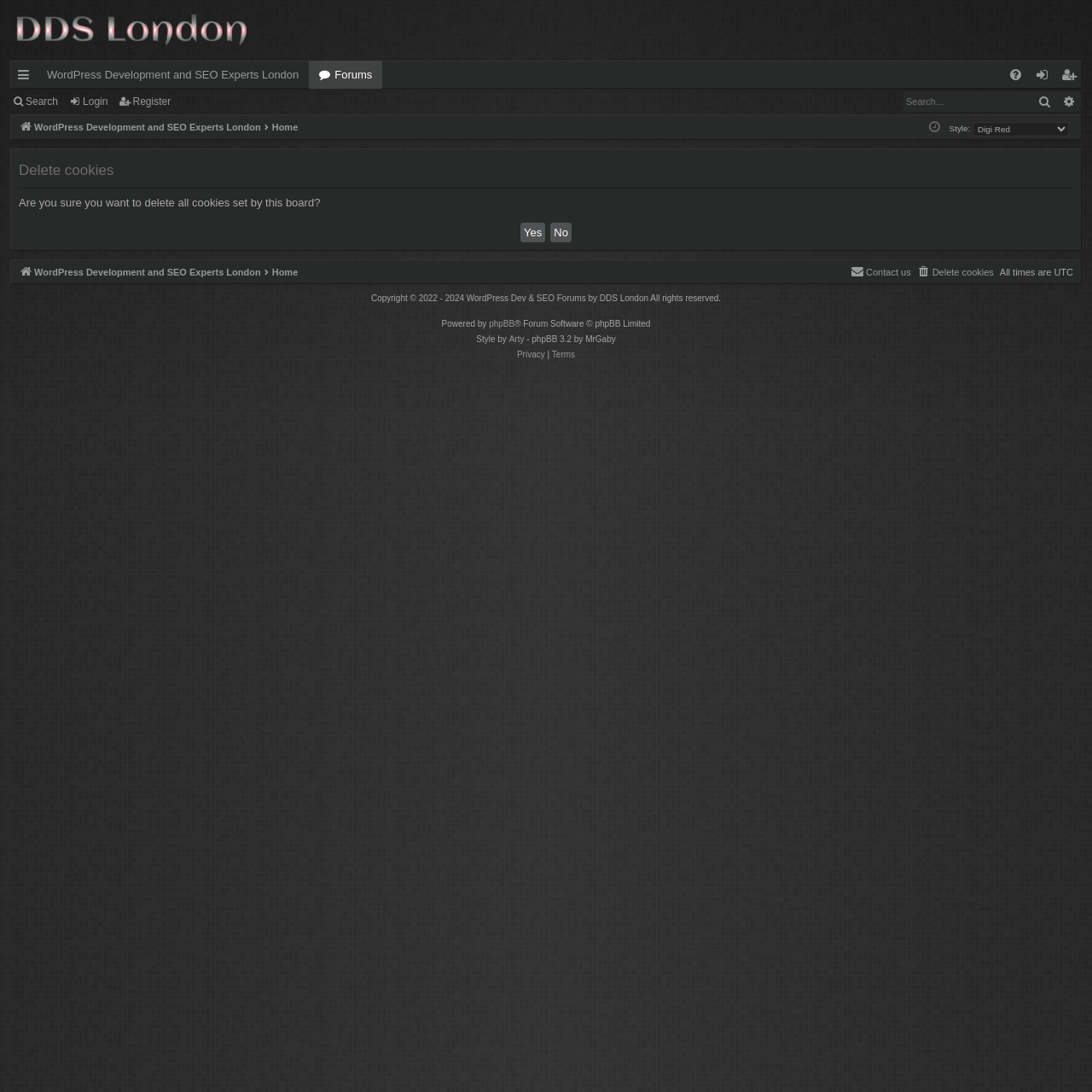Pinpoint the bounding box coordinates for the area that should be clicked to perform the following instruction: "View the FAQ".

[0.918, 0.055, 0.942, 0.081]